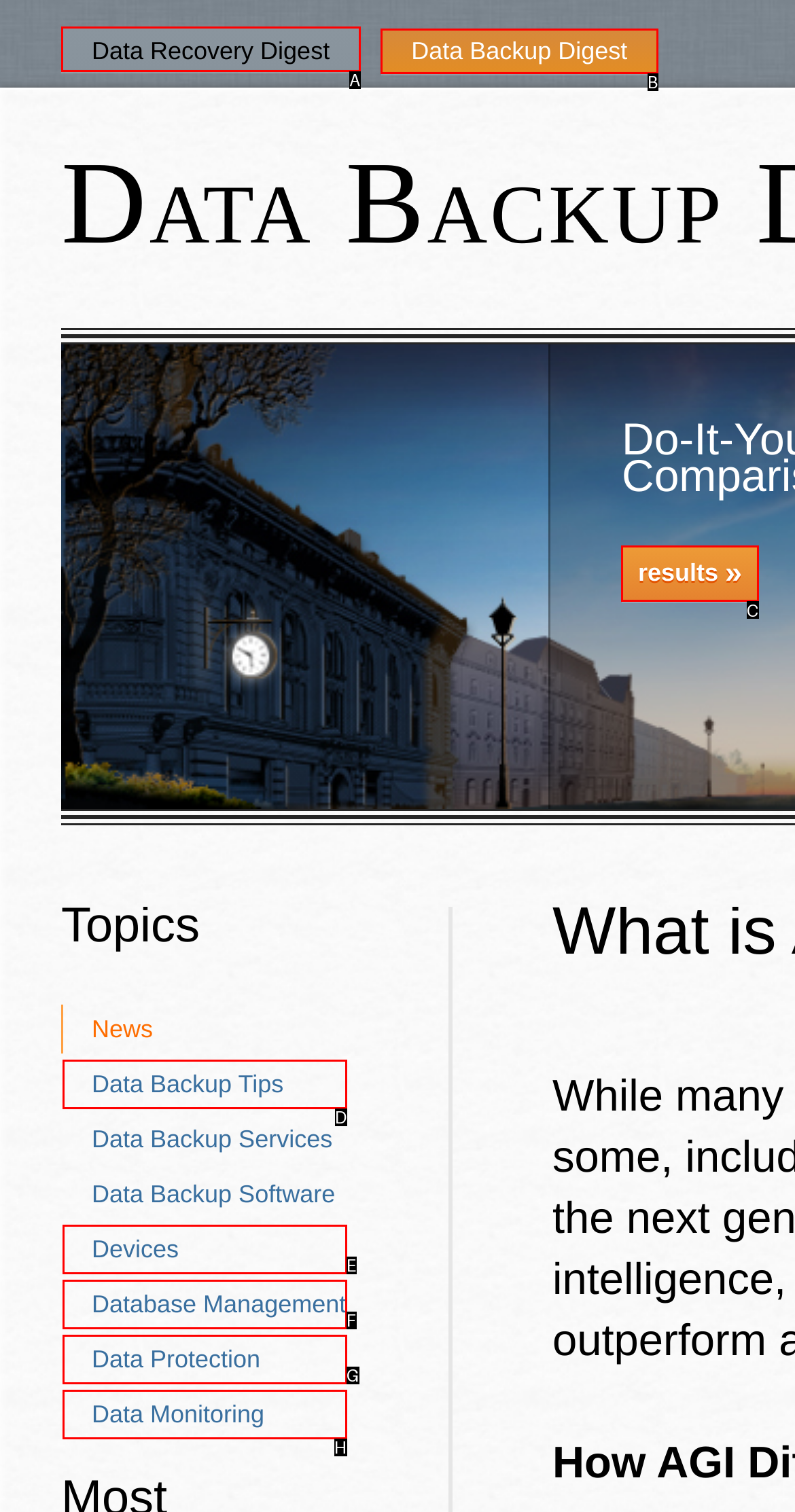Tell me the correct option to click for this task: see more results
Write down the option's letter from the given choices.

C